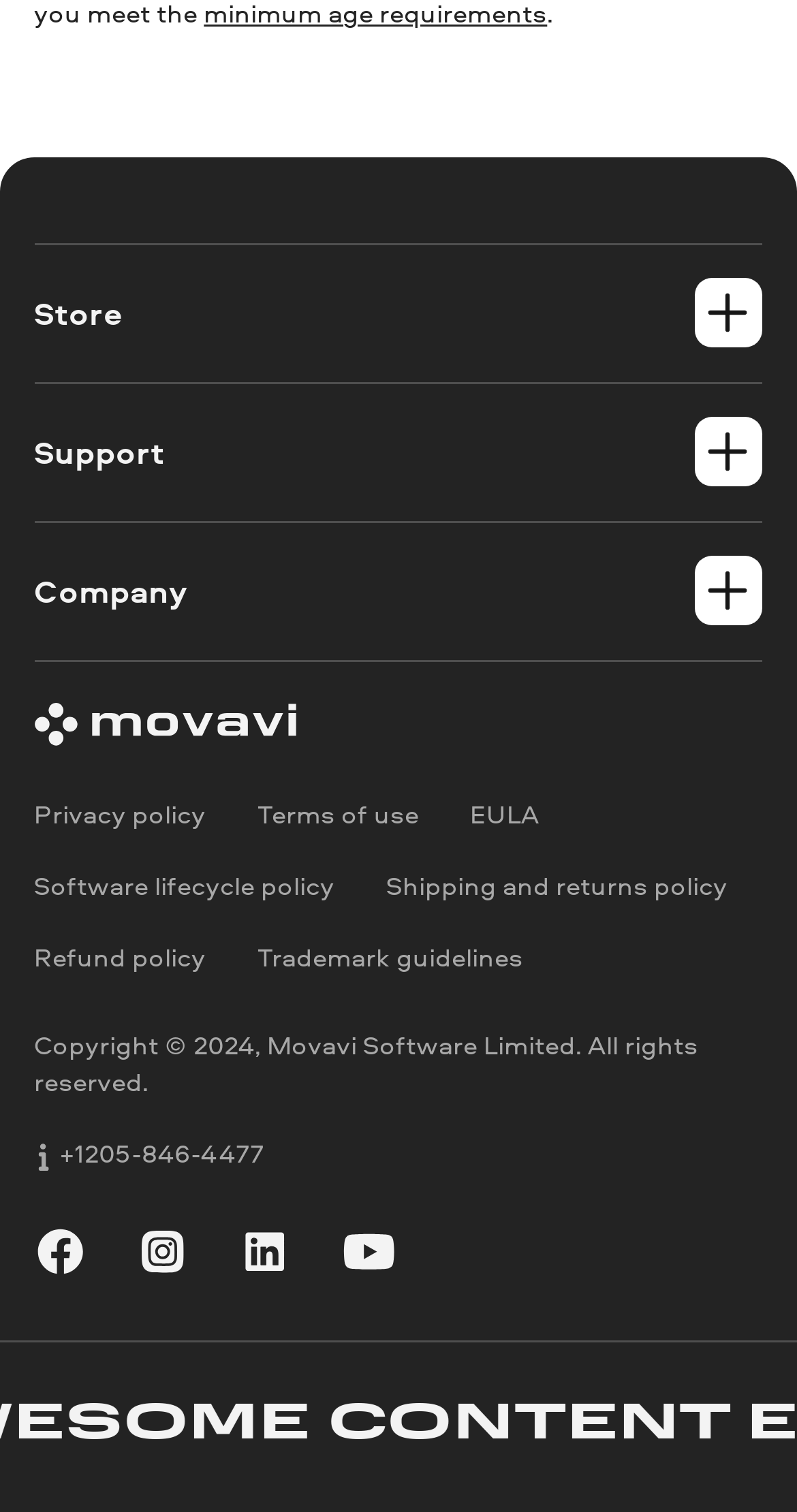Specify the bounding box coordinates (top-left x, top-left y, bottom-right x, bottom-right y) of the UI element in the screenshot that matches this description: Cancel subscription

[0.043, 0.642, 0.957, 0.673]